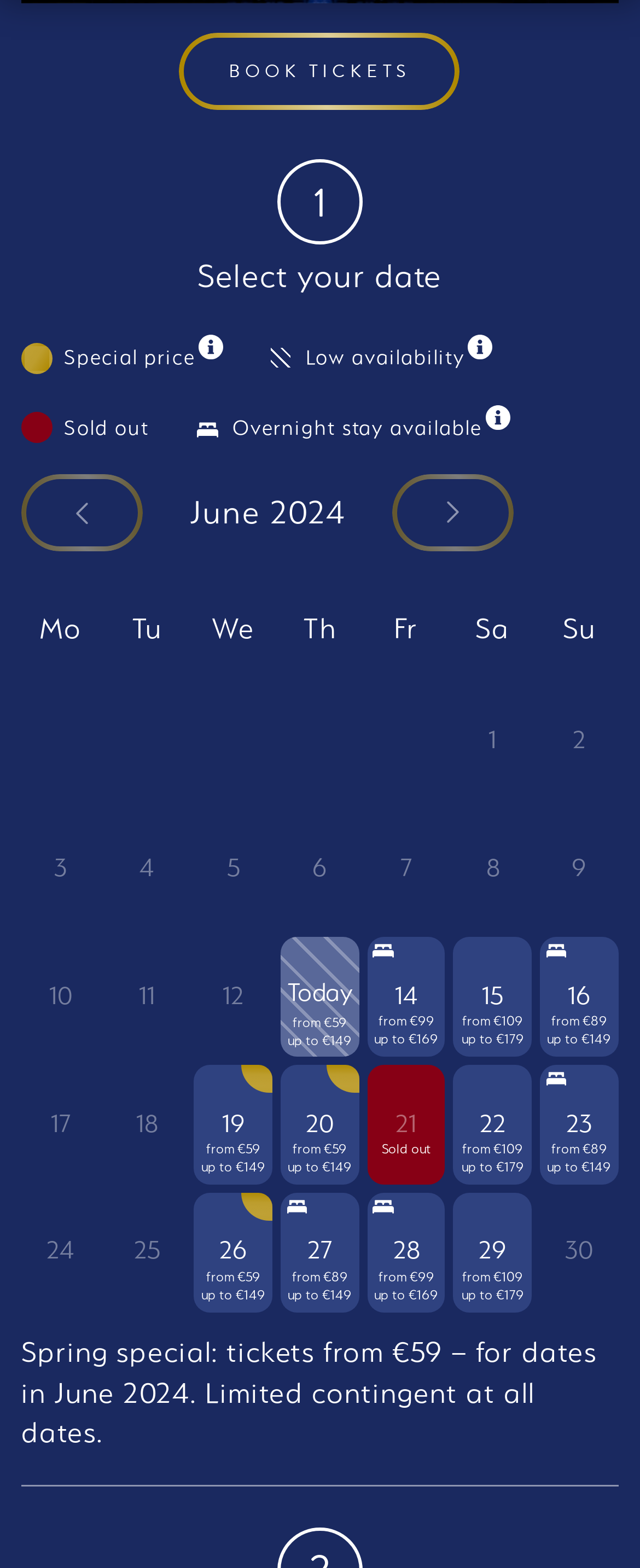Identify the bounding box coordinates of the region that should be clicked to execute the following instruction: "Enter email address".

None